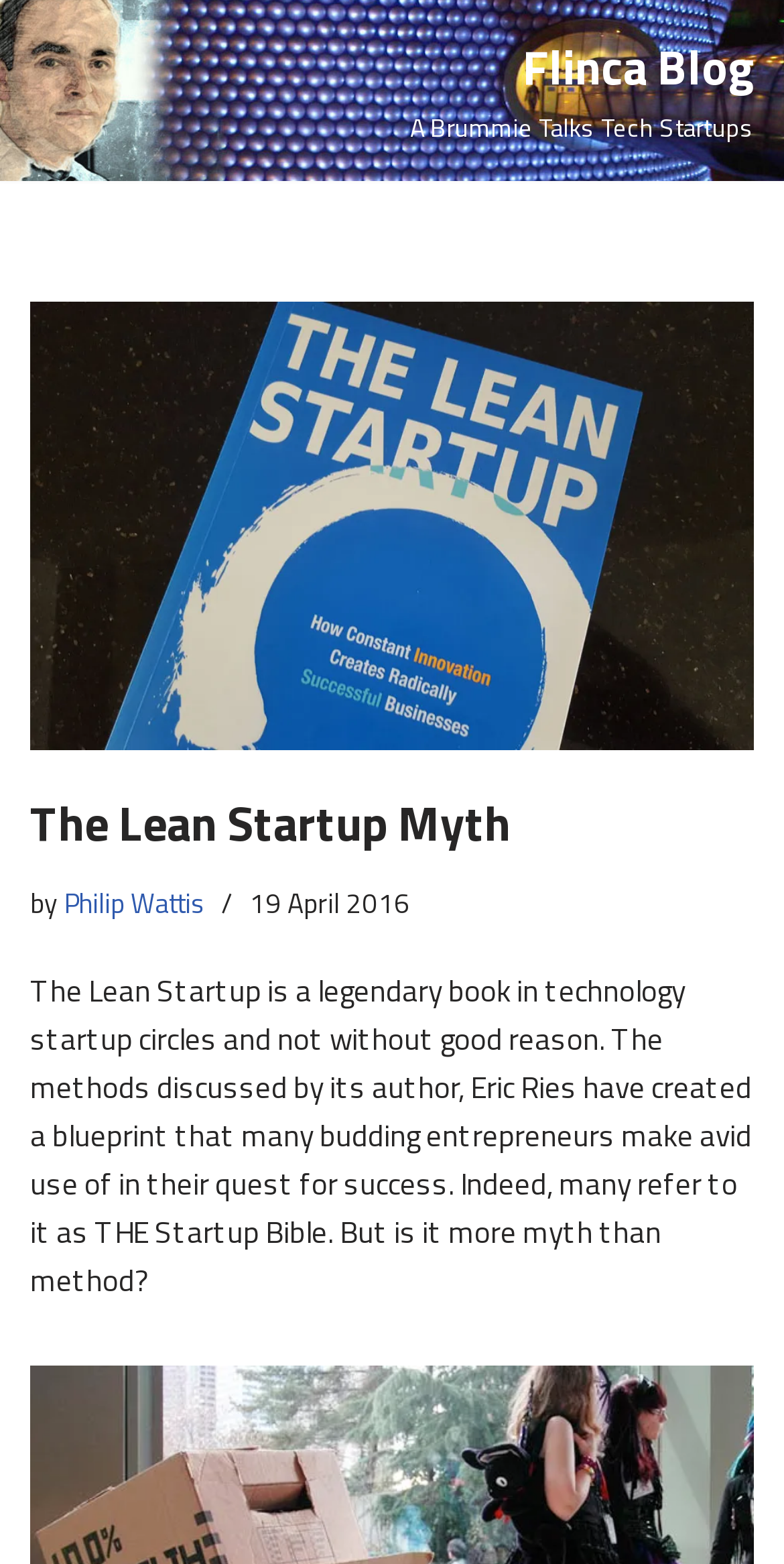Provide a brief response to the question using a single word or phrase: 
What is the title of the book mentioned?

The Lean Startup